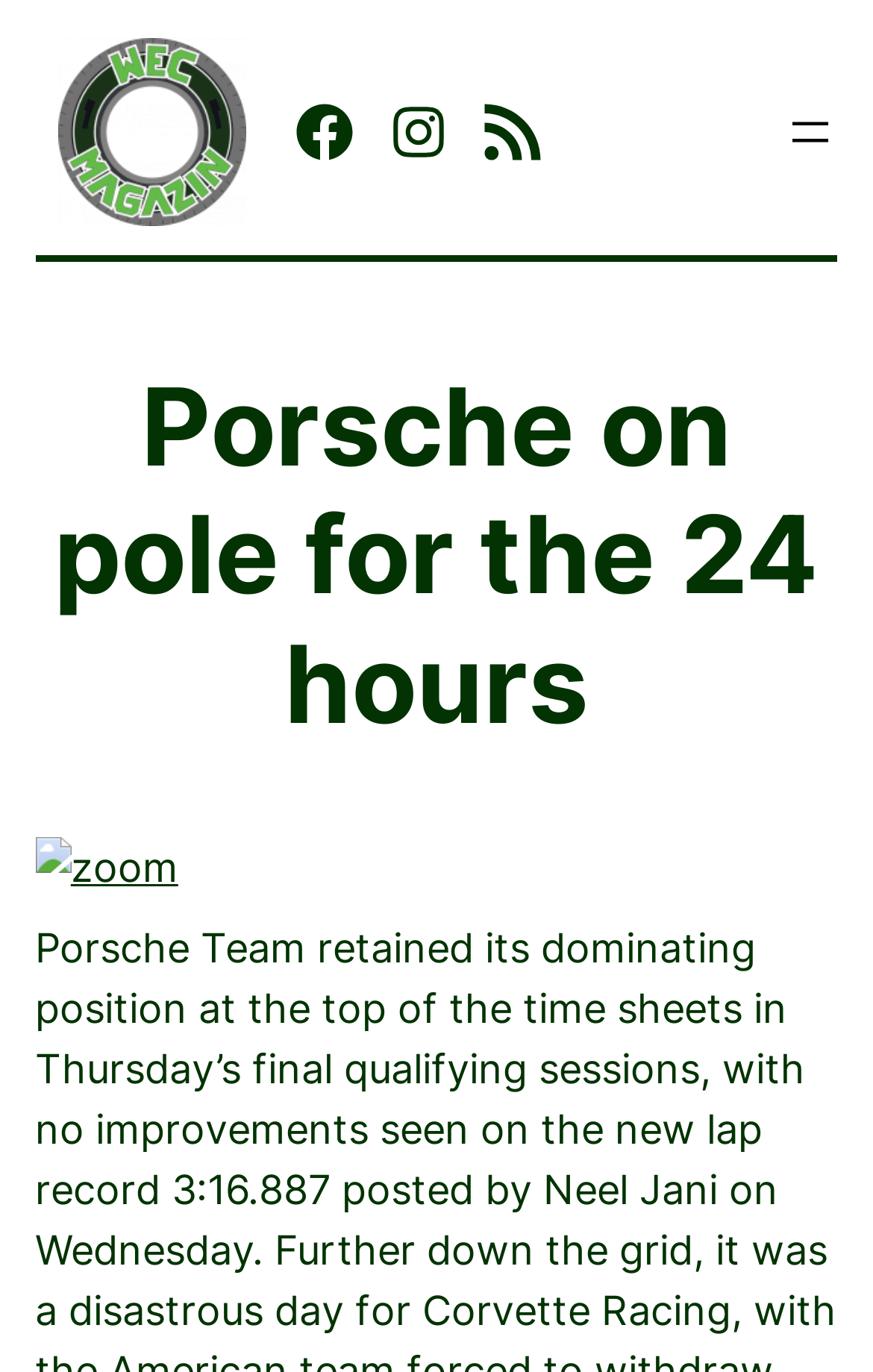Locate and extract the text of the main heading on the webpage.

Porsche on pole for the 24 hours